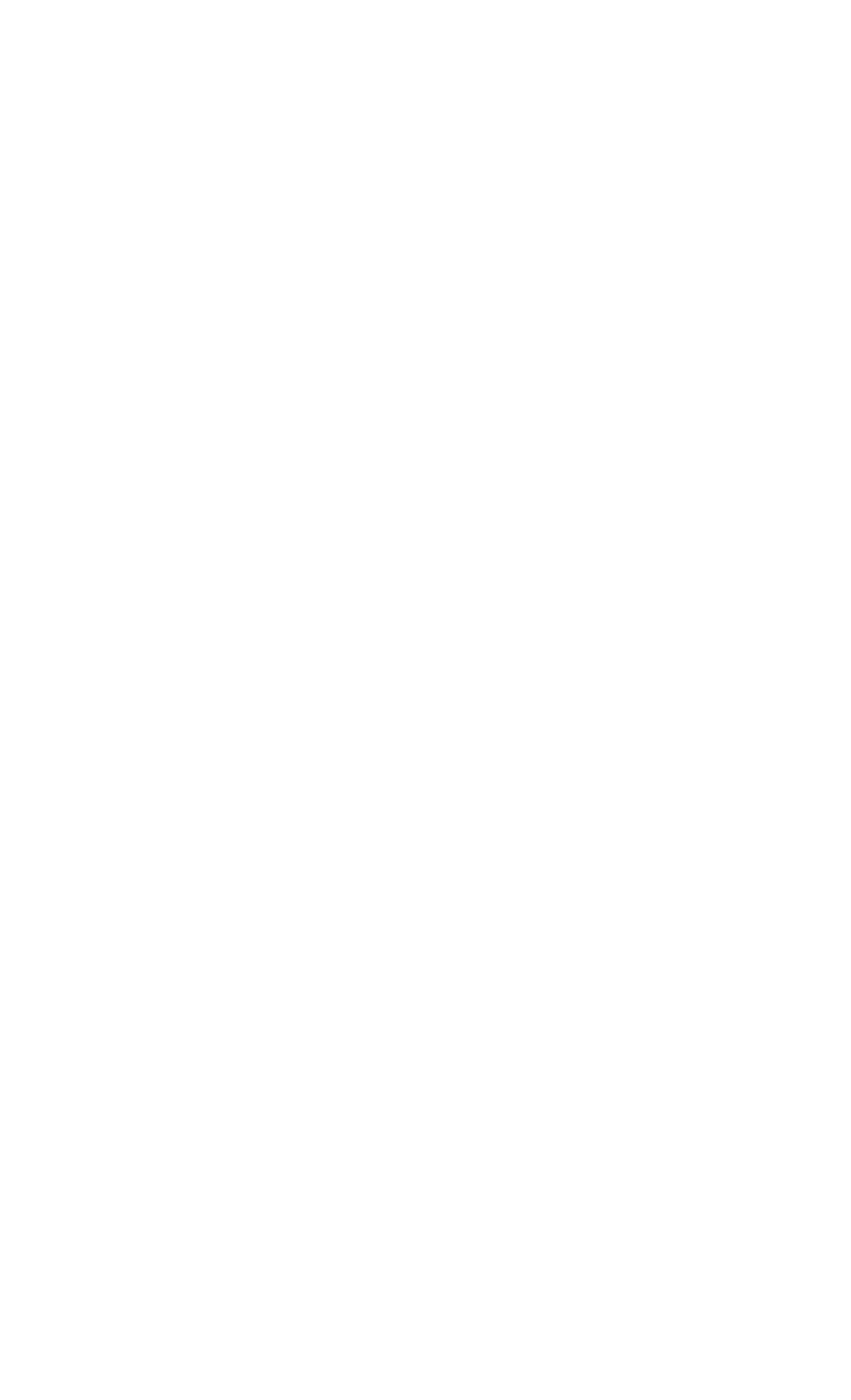Identify the bounding box coordinates of the element to click to follow this instruction: 'view previous post'. Ensure the coordinates are four float values between 0 and 1, provided as [left, top, right, bottom].

[0.062, 0.733, 0.5, 0.985]